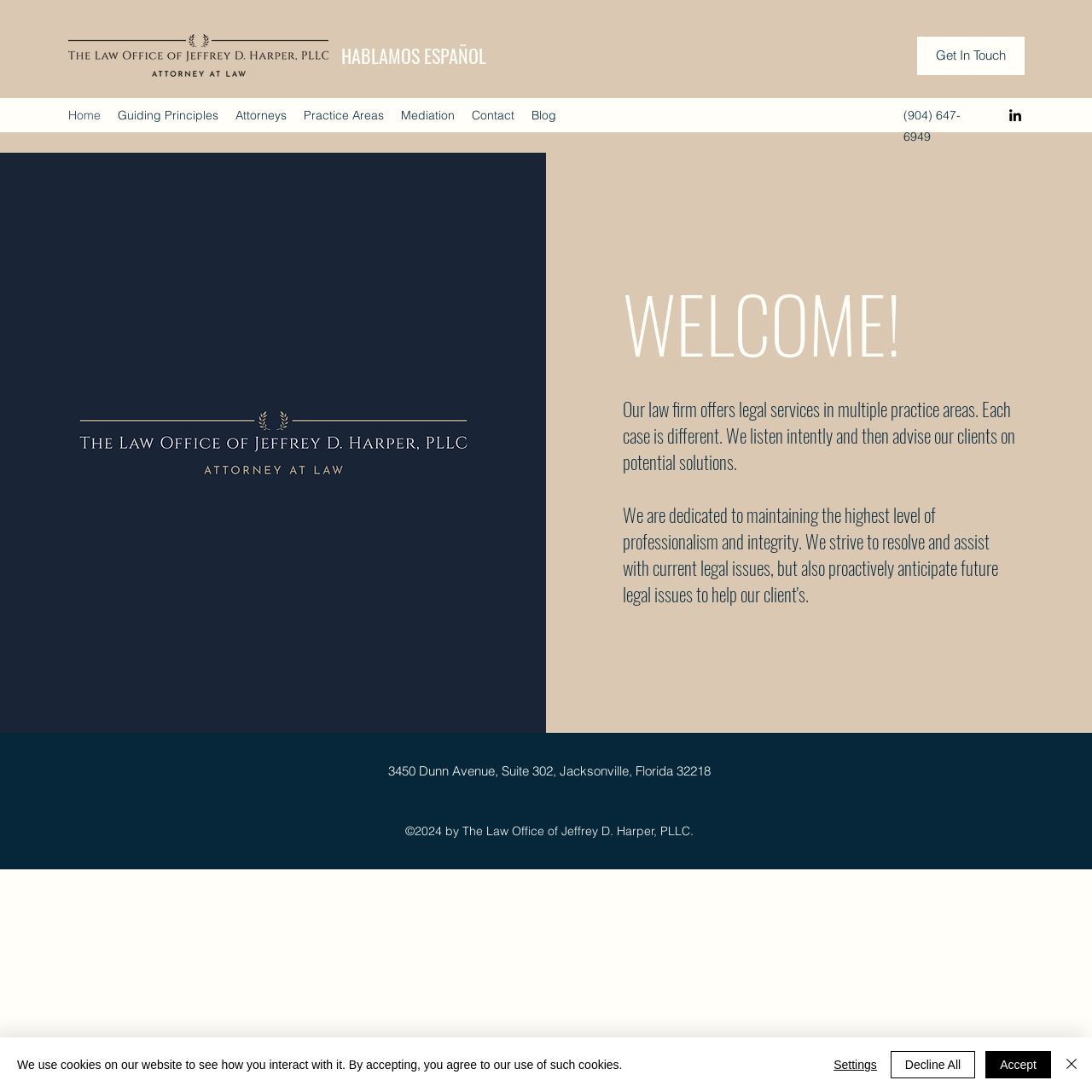What is the name of the social media platform with a LinkedIn icon? Based on the screenshot, please respond with a single word or phrase.

LinkedIn